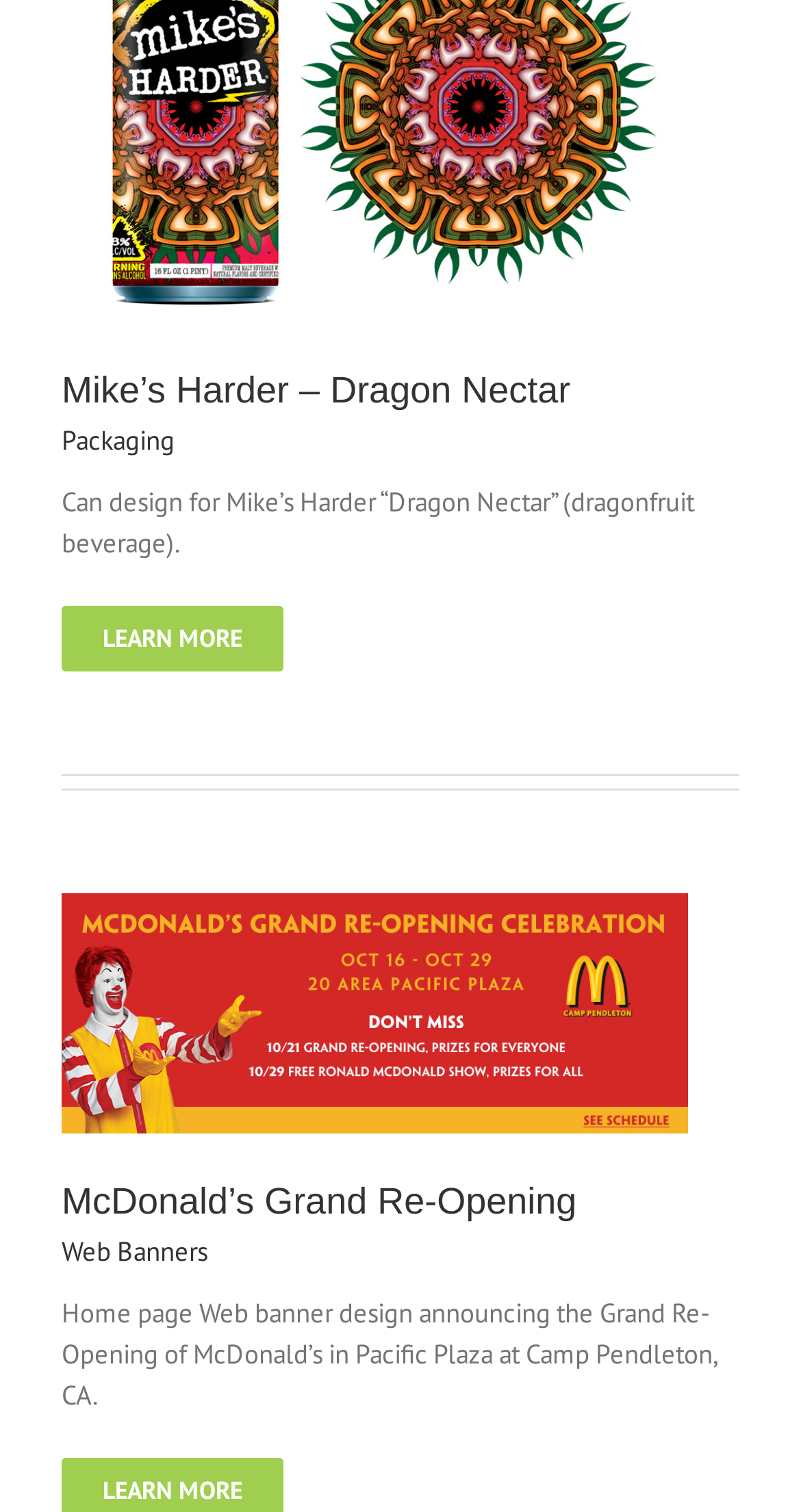Given the element description, predict the bounding box coordinates in the format (top-left x, top-left y, bottom-right x, bottom-right y), using floating point numbers between 0 and 1: Opportunities MCIWest – Website

[0.077, 0.36, 0.77, 0.387]